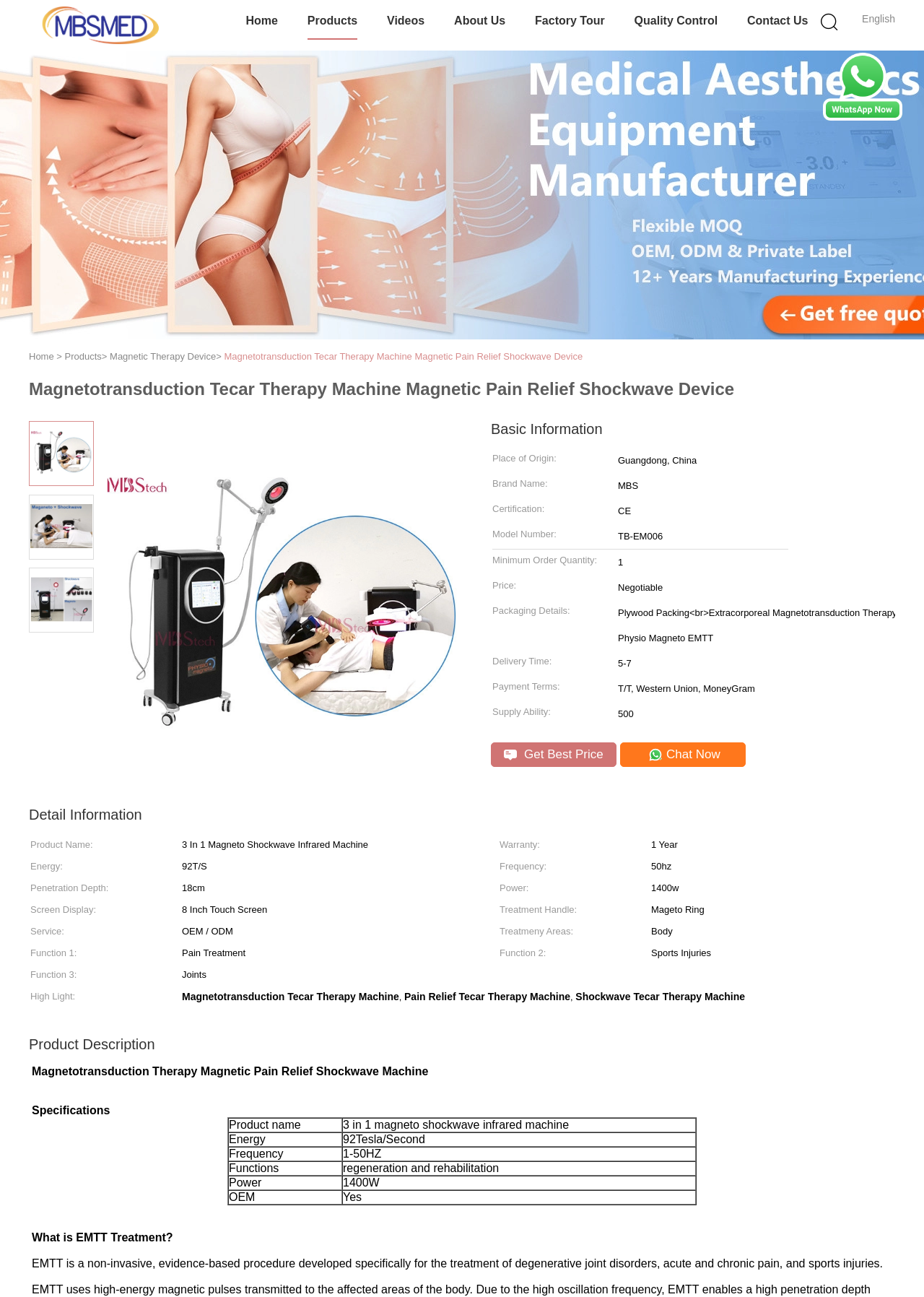Can you find and provide the main heading text of this webpage?

Magnetotransduction Tecar Therapy Machine Magnetic Pain Relief Shockwave Device